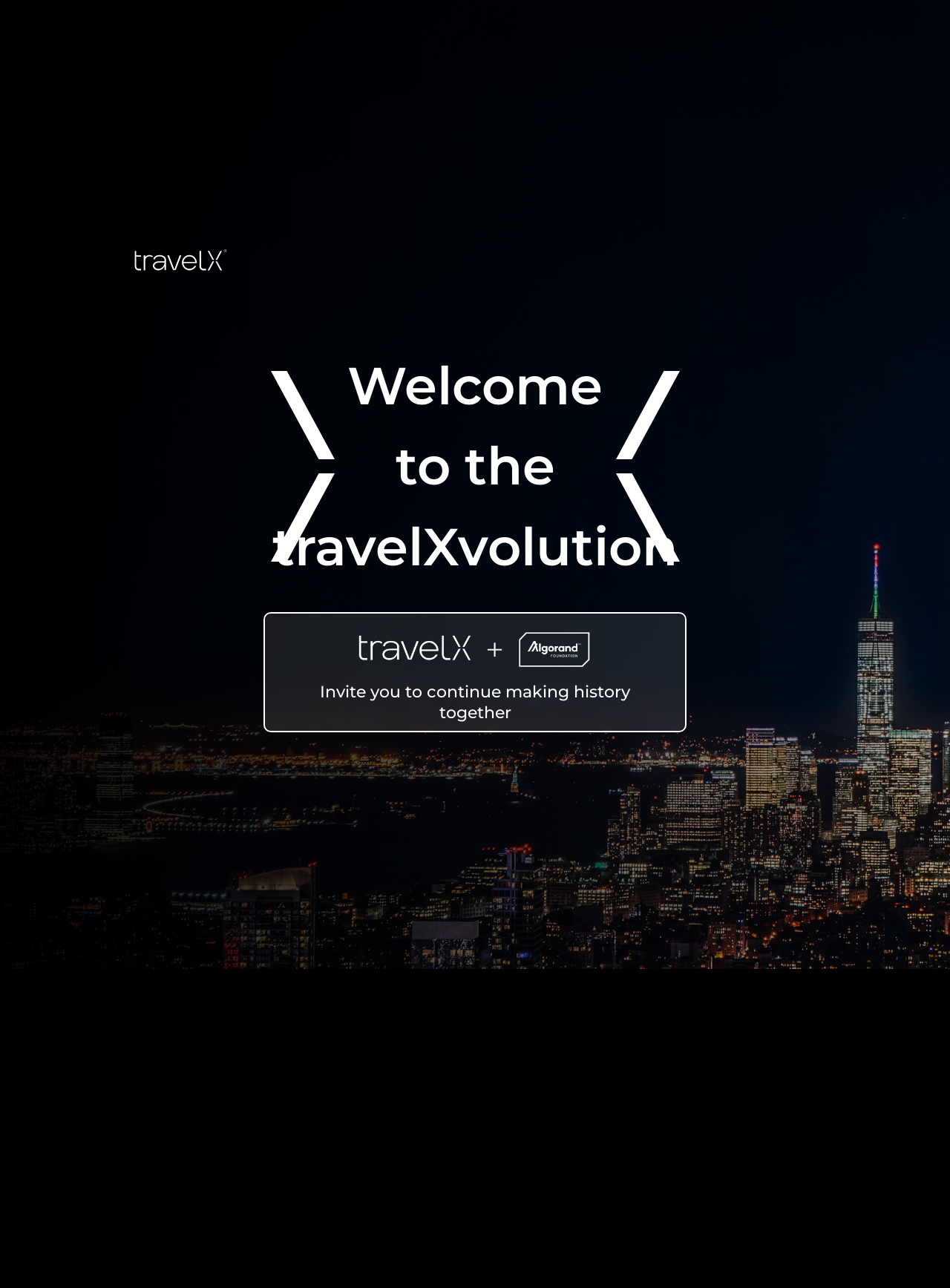What is the name of the event or movement?
Please provide a detailed and comprehensive answer to the question.

The heading 'travelXvolution' at coordinates [0.287, 0.4, 0.713, 0.449] suggests that travelXvolution is the name of the event or movement being referred to.